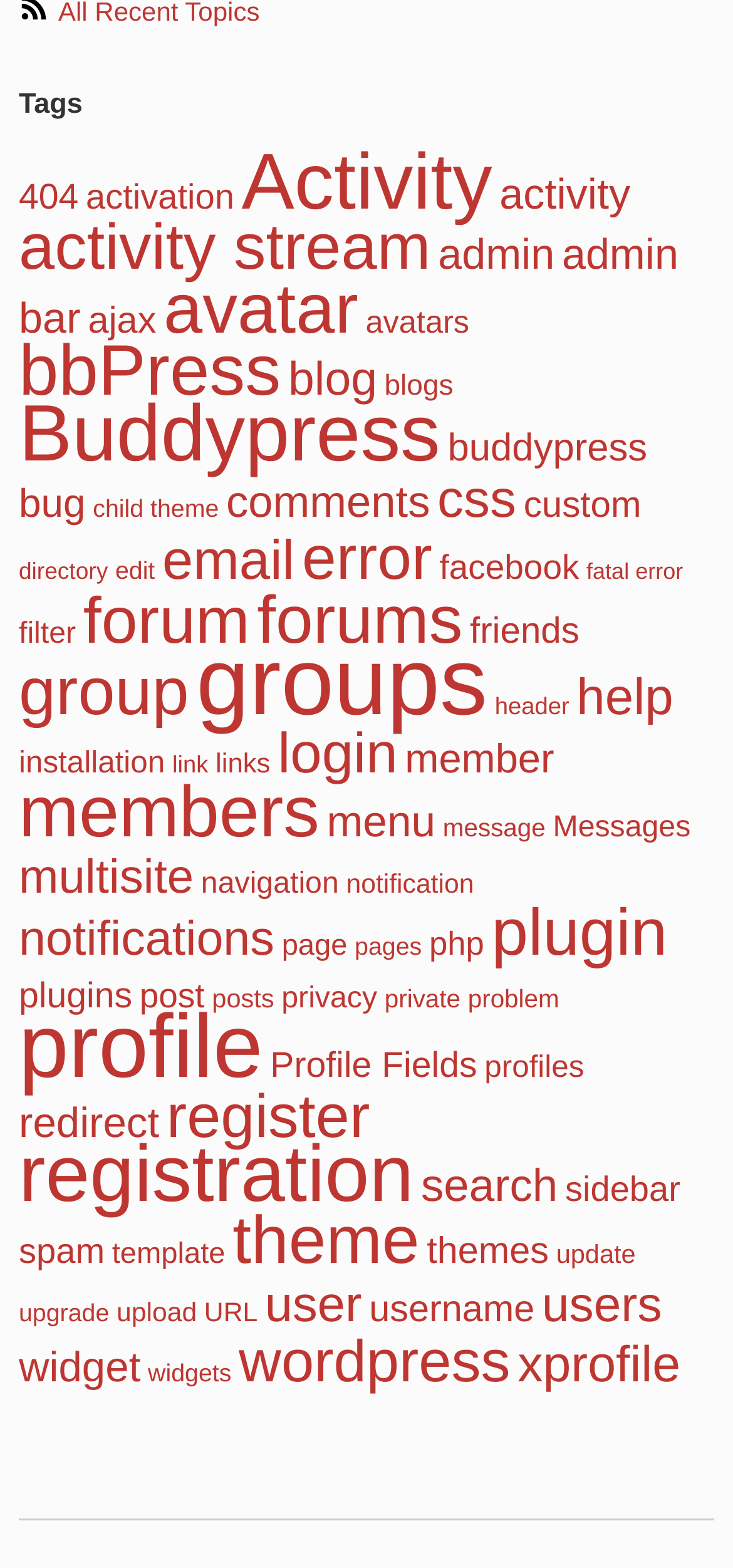How many tags are available?
Use the image to answer the question with a single word or phrase.

206